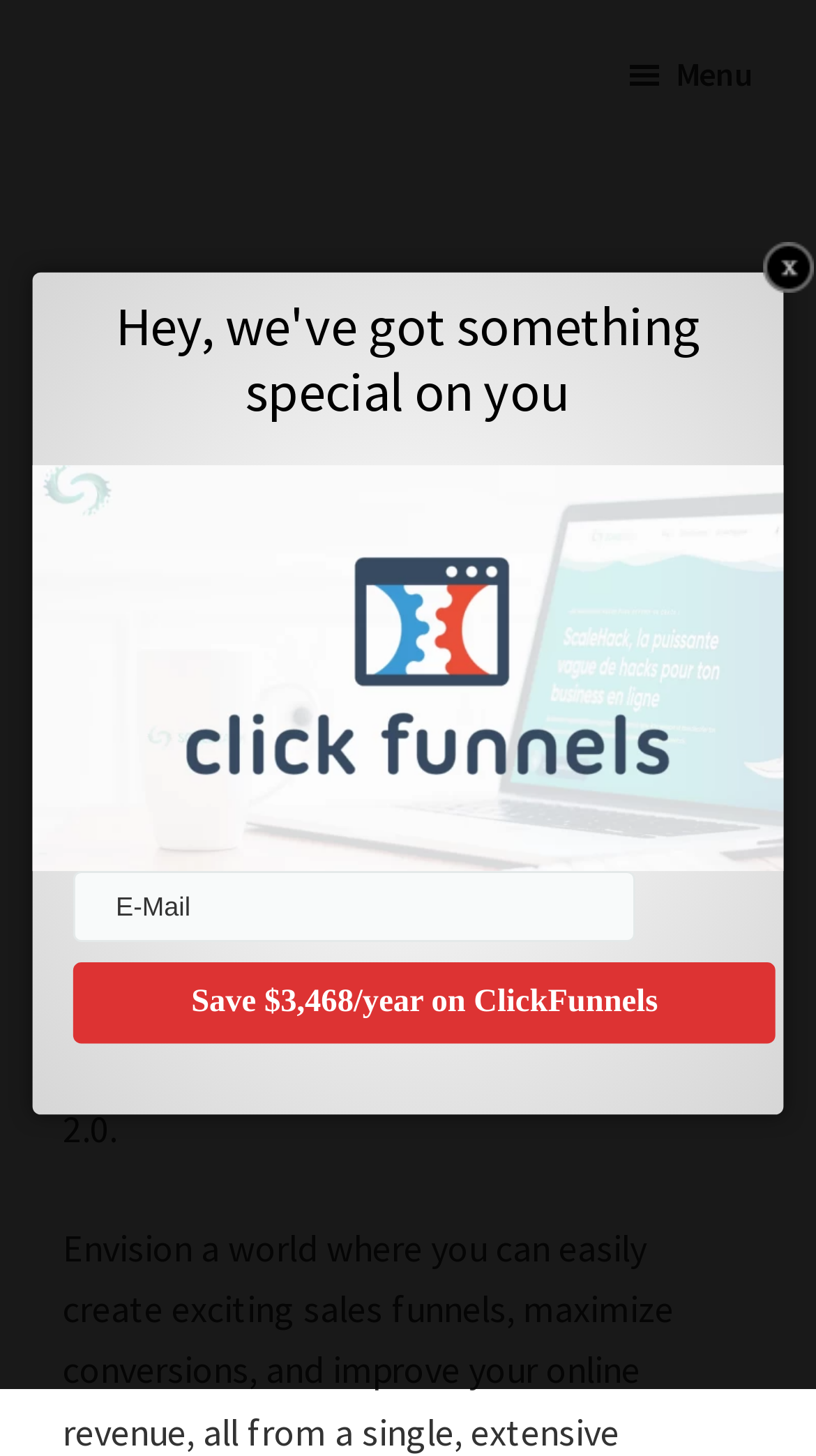Identify the bounding box for the UI element described as: "name="email" placeholder="E-Mail"". Ensure the coordinates are four float numbers between 0 and 1, formatted as [left, top, right, bottom].

[0.09, 0.598, 0.779, 0.647]